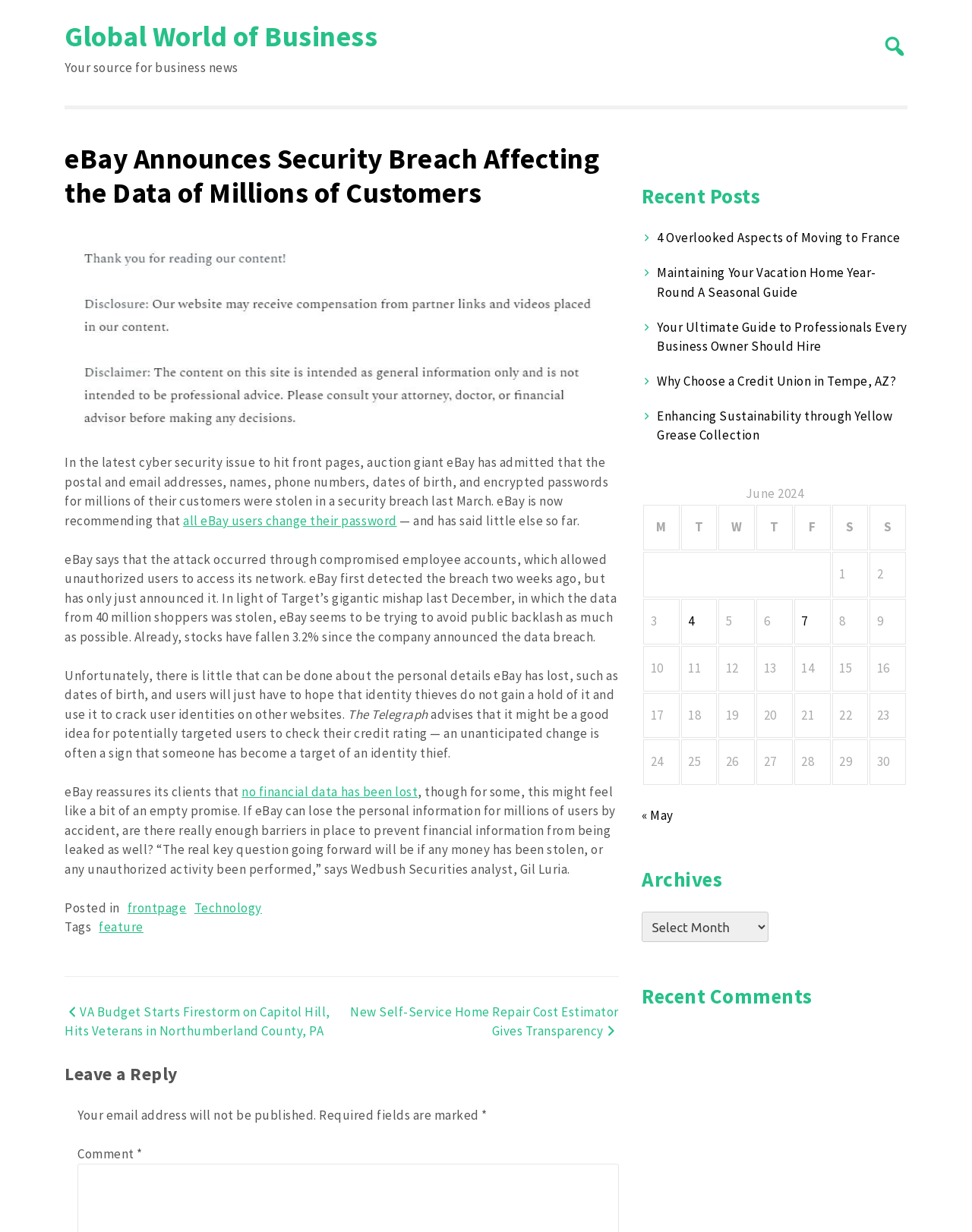From the screenshot, find the bounding box of the UI element matching this description: "Global World of Business". Supply the bounding box coordinates in the form [left, top, right, bottom], each a float between 0 and 1.

[0.066, 0.015, 0.388, 0.044]